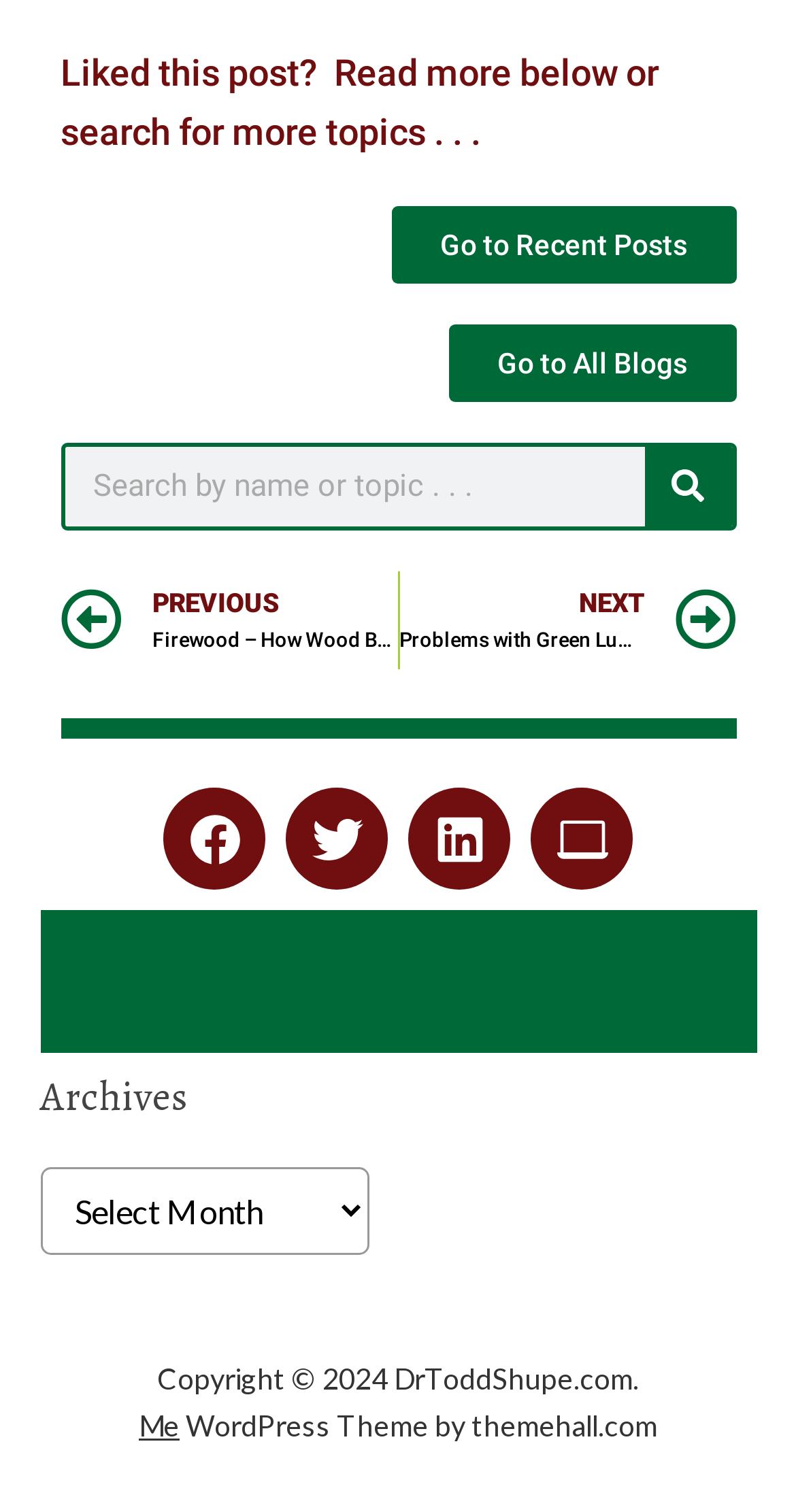Determine the bounding box coordinates for the UI element described. Format the coordinates as (top-left x, top-left y, bottom-right x, bottom-right y) and ensure all values are between 0 and 1. Element description: Go to All Blogs

[0.563, 0.214, 0.924, 0.265]